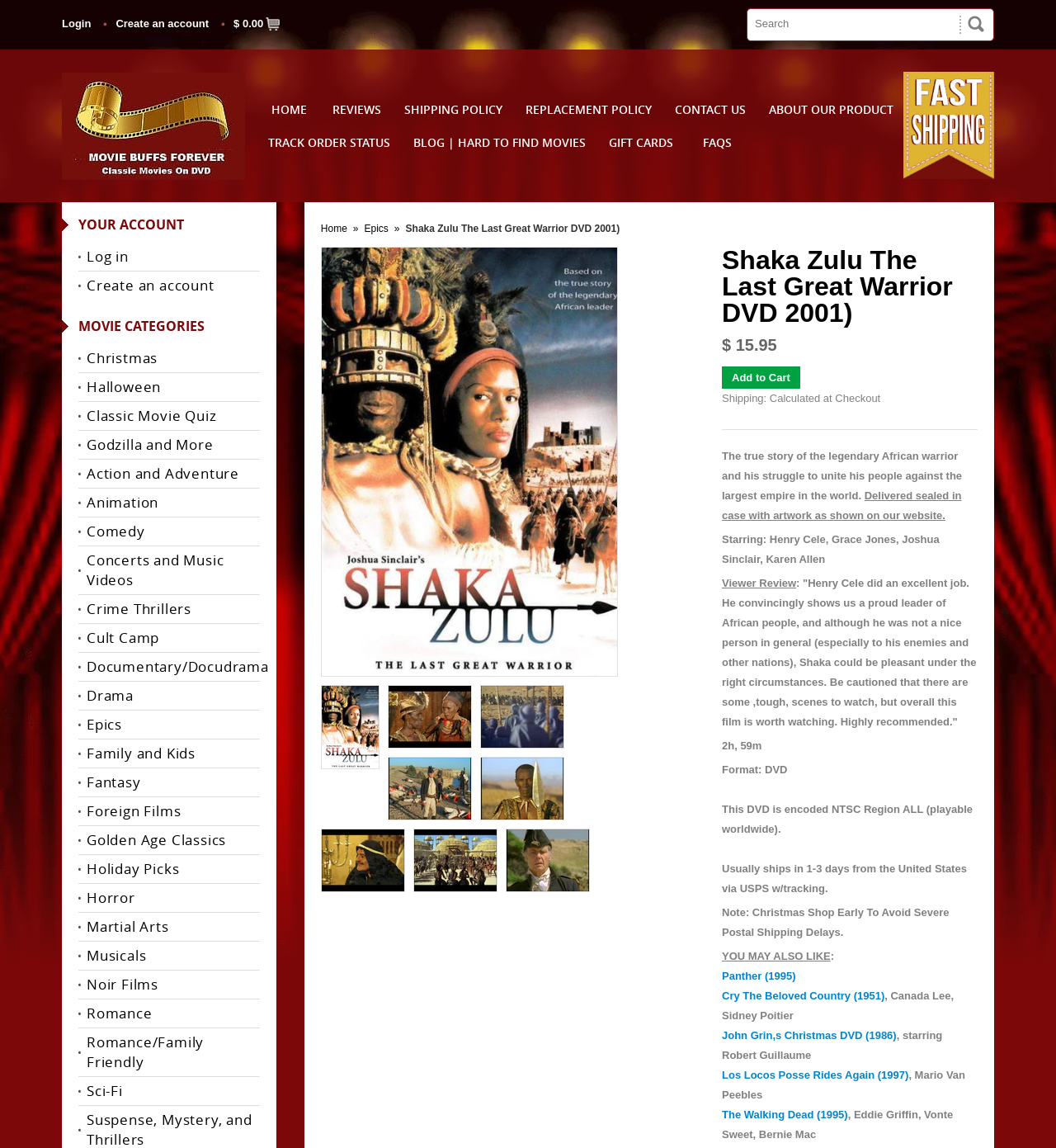Locate the bounding box coordinates of the area to click to fulfill this instruction: "View reviews". The bounding box should be presented as four float numbers between 0 and 1, in the order [left, top, right, bottom].

[0.684, 0.503, 0.754, 0.513]